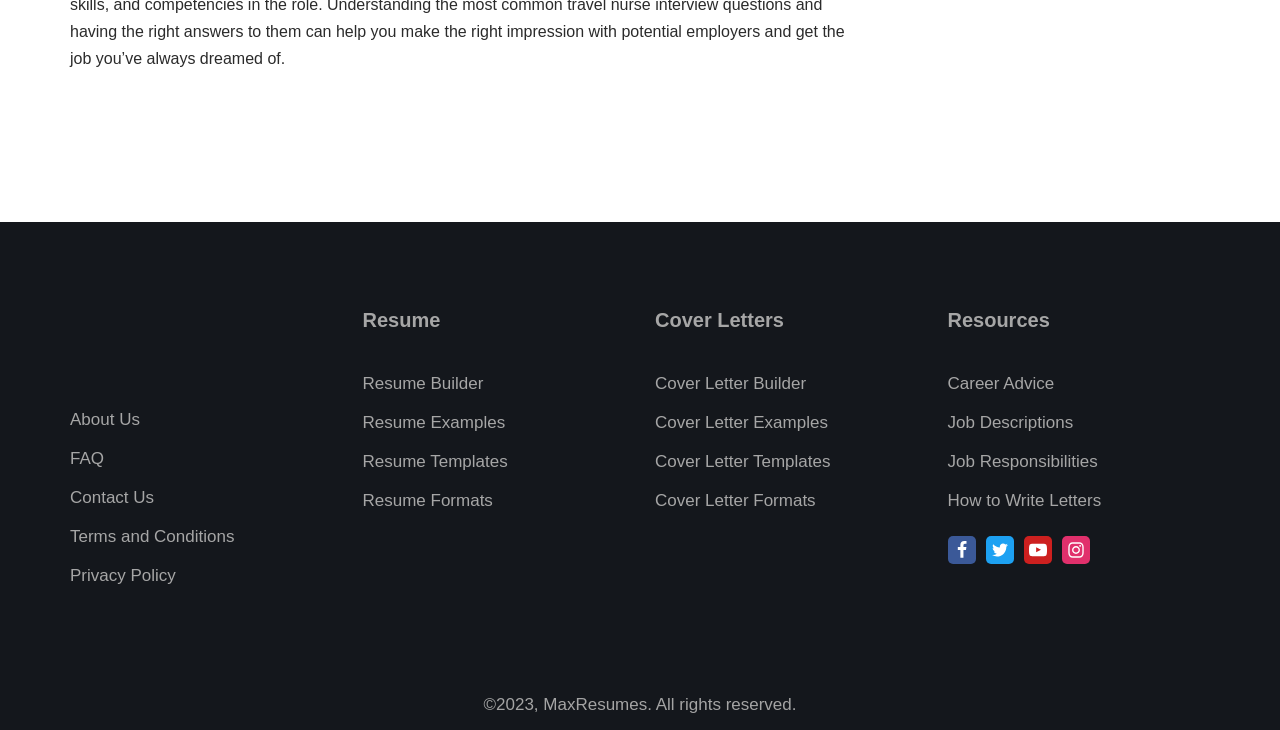Locate the coordinates of the bounding box for the clickable region that fulfills this instruction: "Follow MaxResumes on Facebook".

[0.74, 0.734, 0.762, 0.772]